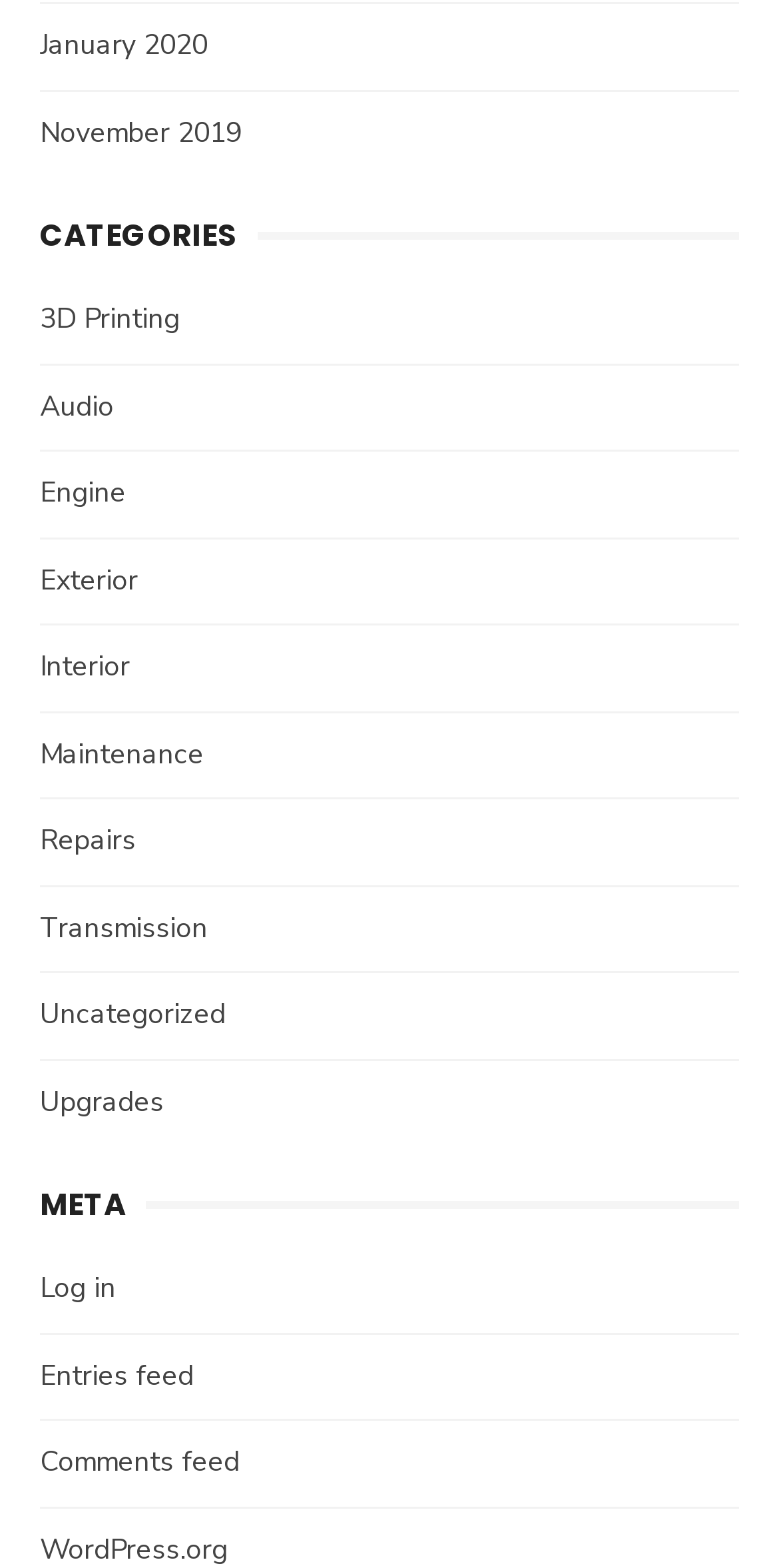What is the first category listed? Analyze the screenshot and reply with just one word or a short phrase.

3D Printing